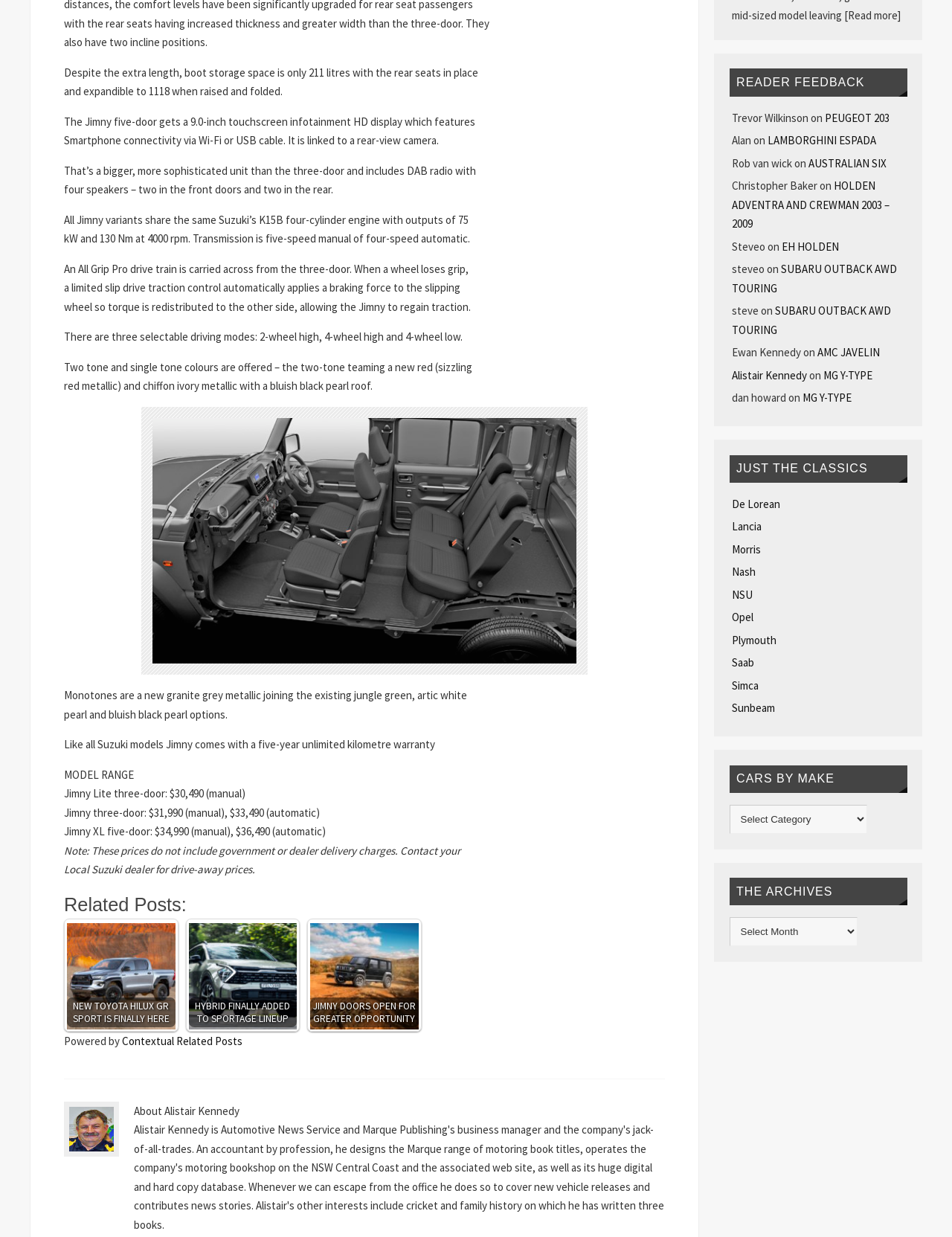What is the boot storage space of Jimny five-door?
Offer a detailed and exhaustive answer to the question.

According to the text, 'Despite the extra length, boot storage space is only 211 litres with the rear seats in place.' This information is provided in the section describing the features of the Jimny five-door.